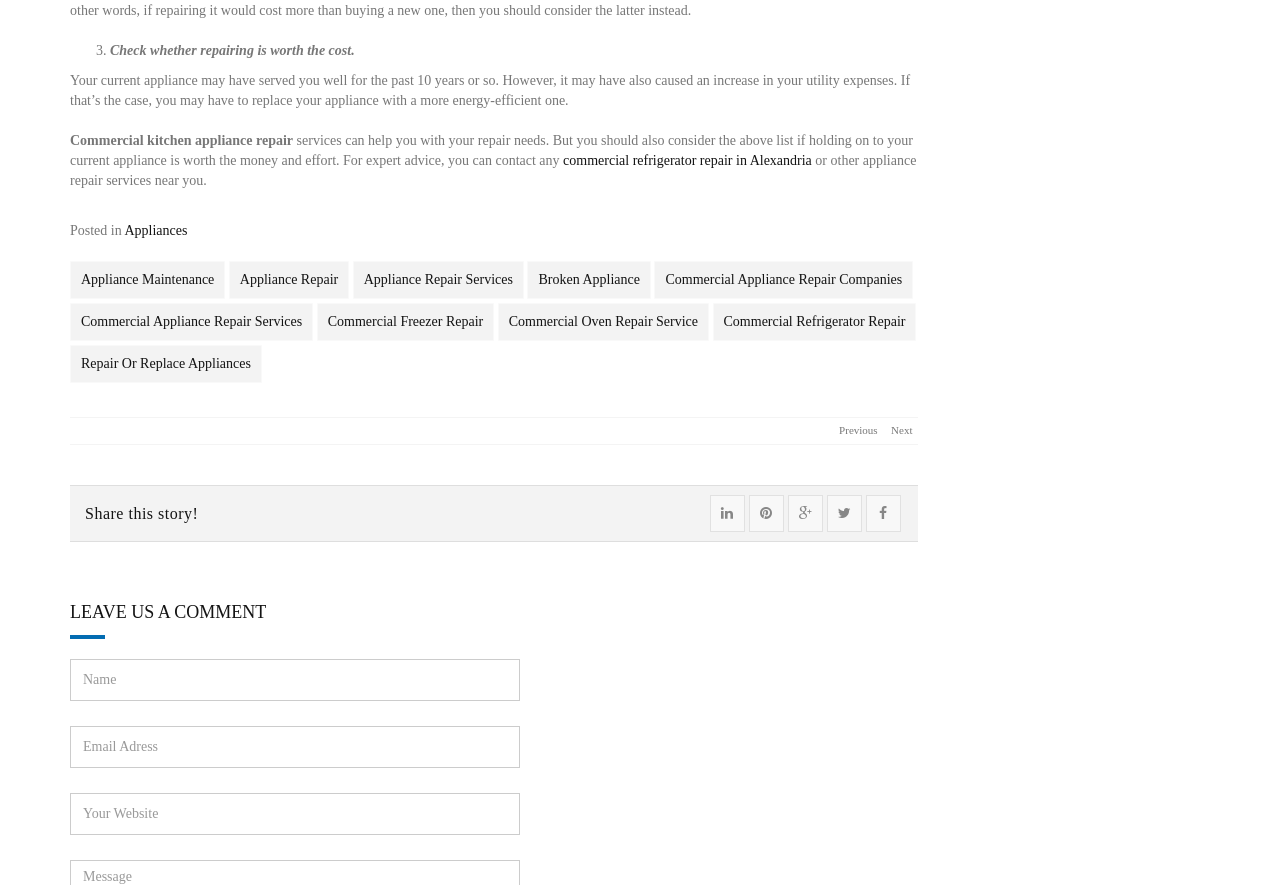Return the bounding box coordinates of the UI element that corresponds to this description: "10.1109/CSGB53040.2021.9496012". The coordinates must be given as four float numbers in the range of 0 and 1, [left, top, right, bottom].

None